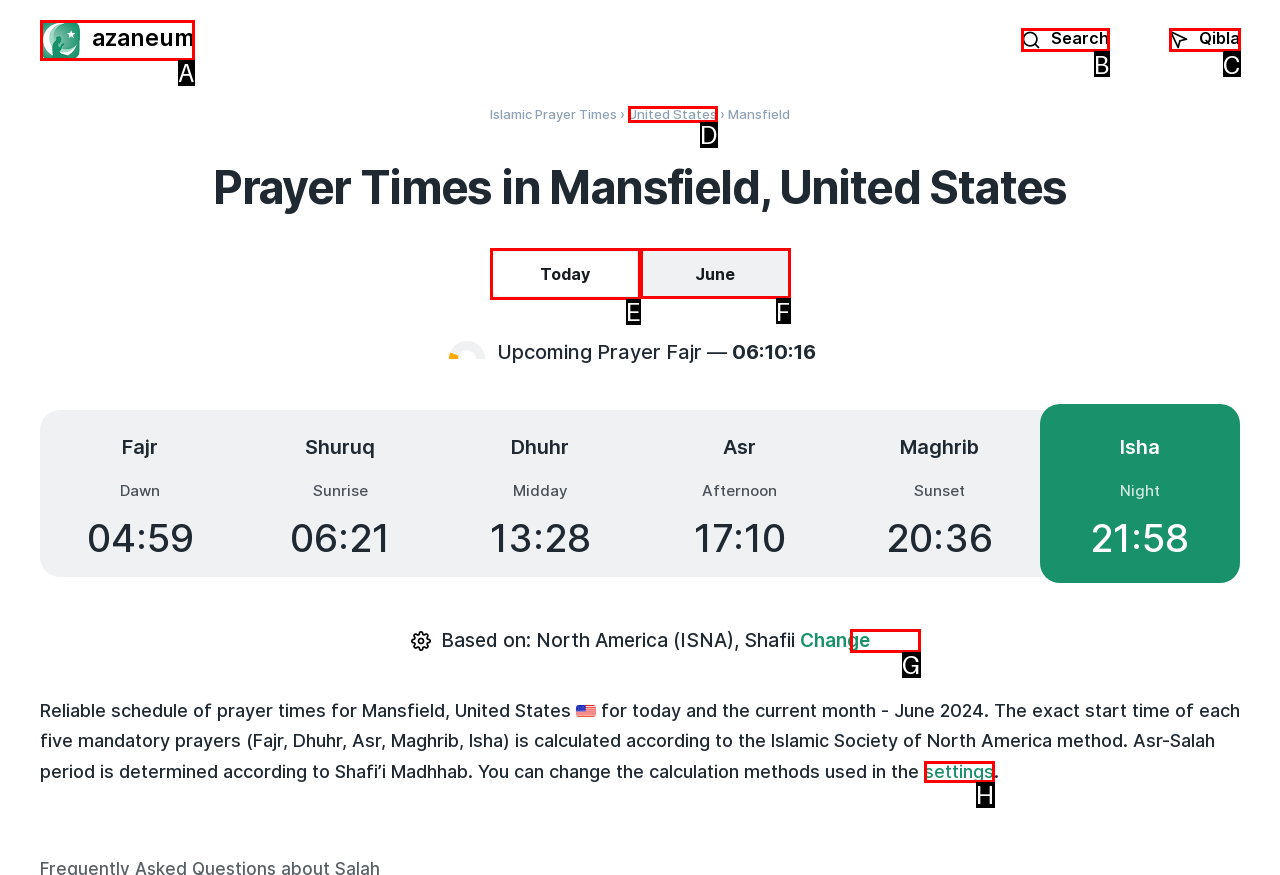Determine the letter of the UI element that will complete the task: View prayer times for today
Reply with the corresponding letter.

E